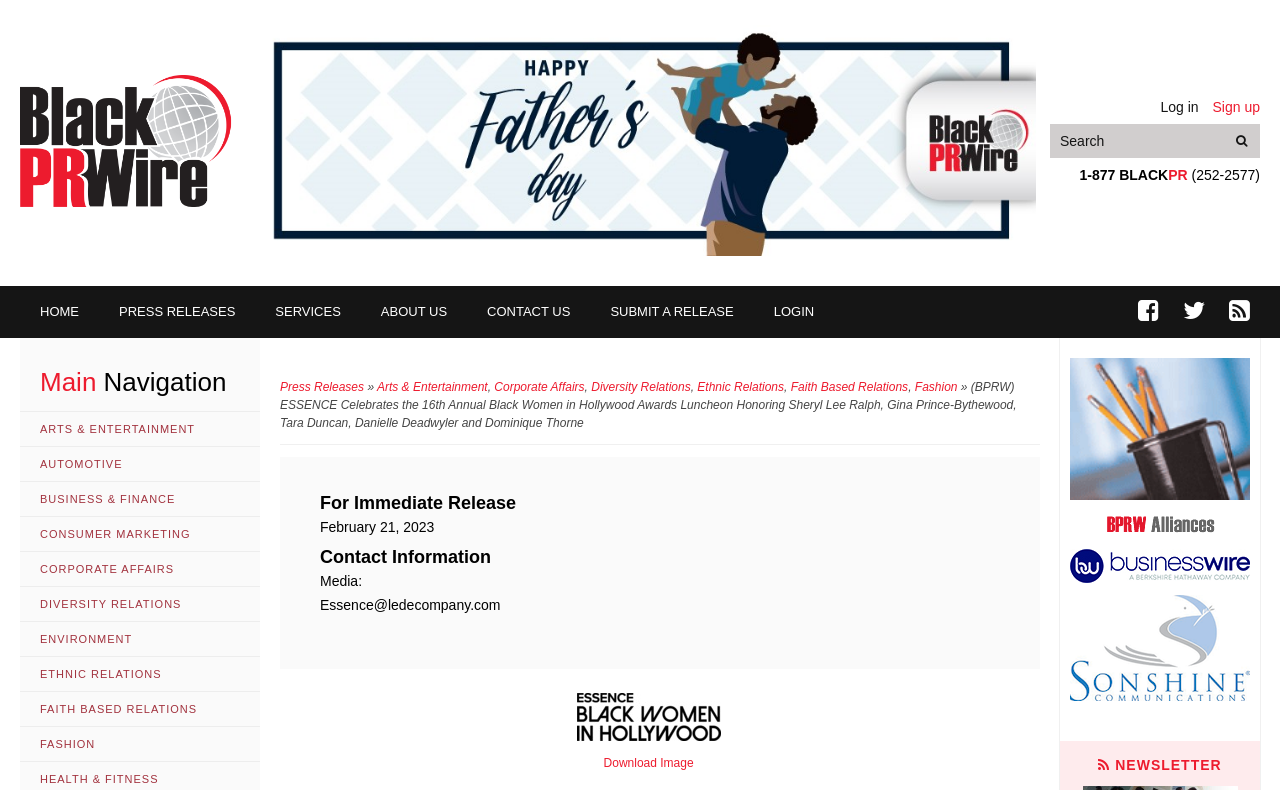Identify the bounding box for the UI element described as: "parent_node: Download Image". The coordinates should be four float numbers between 0 and 1, i.e., [left, top, right, bottom].

[0.418, 0.877, 0.596, 0.938]